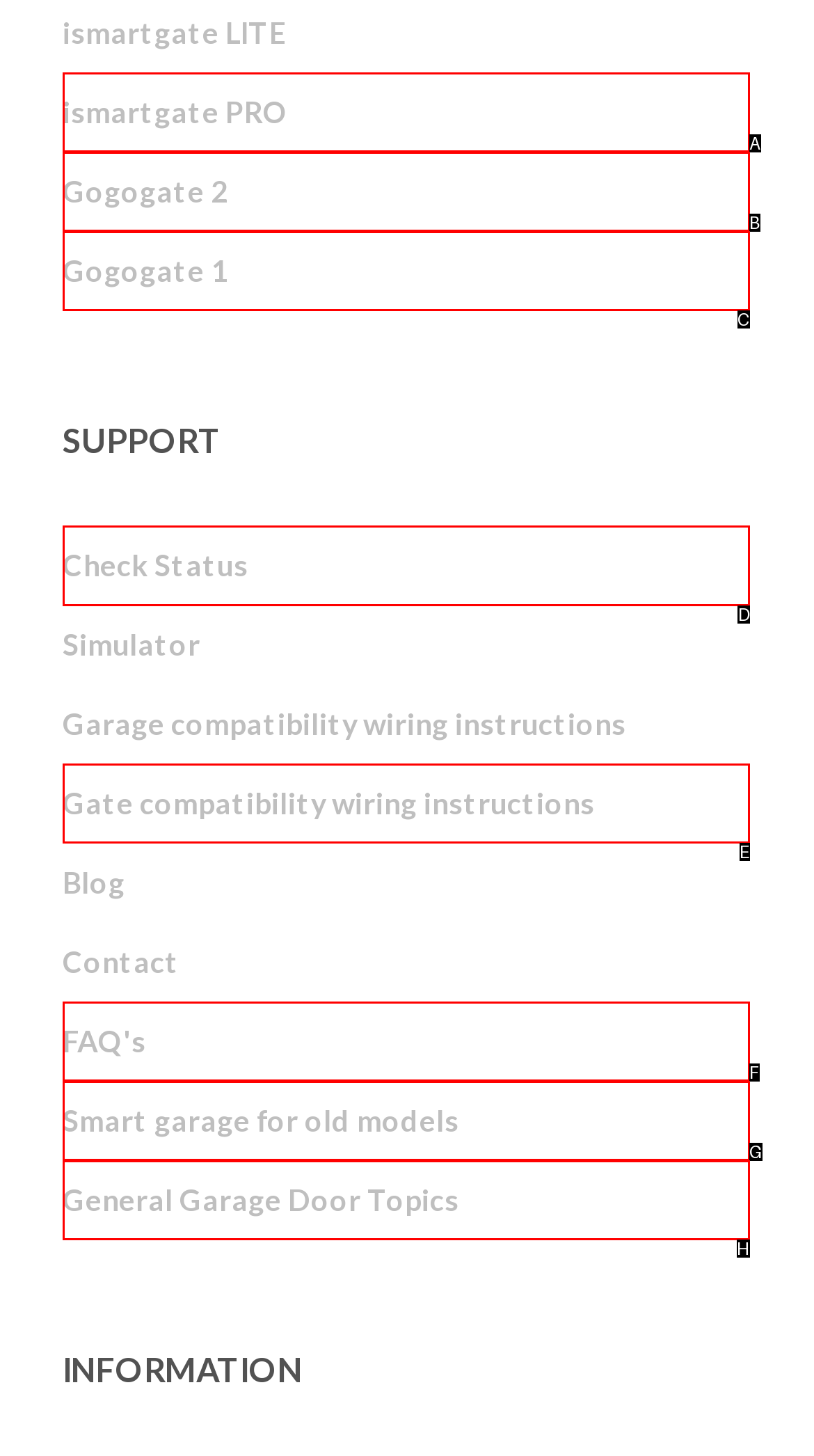Which lettered option should be clicked to achieve the task: check status? Choose from the given choices.

D